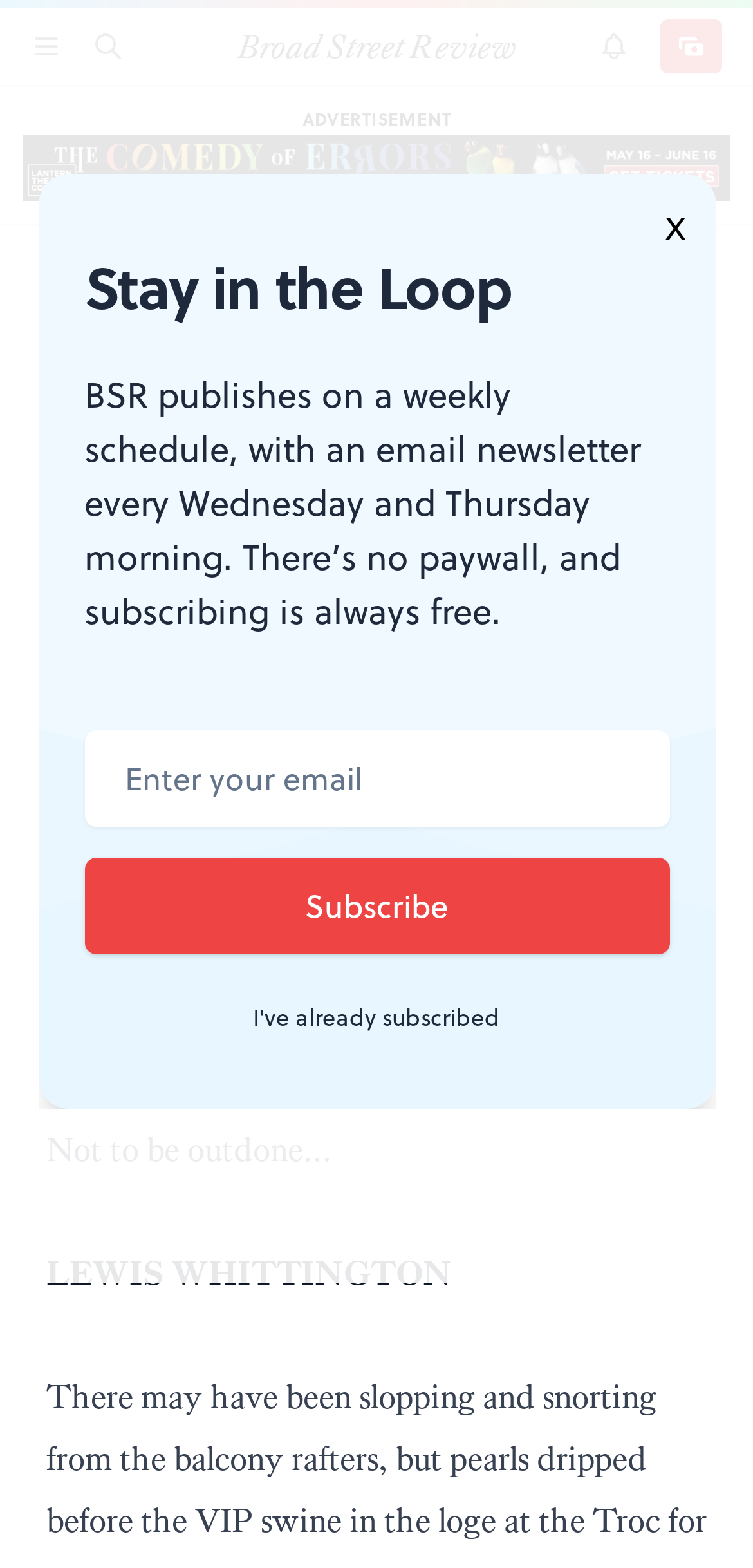What is the estimated reading time of the article?
Using the picture, provide a one-word or short phrase answer.

1 minute